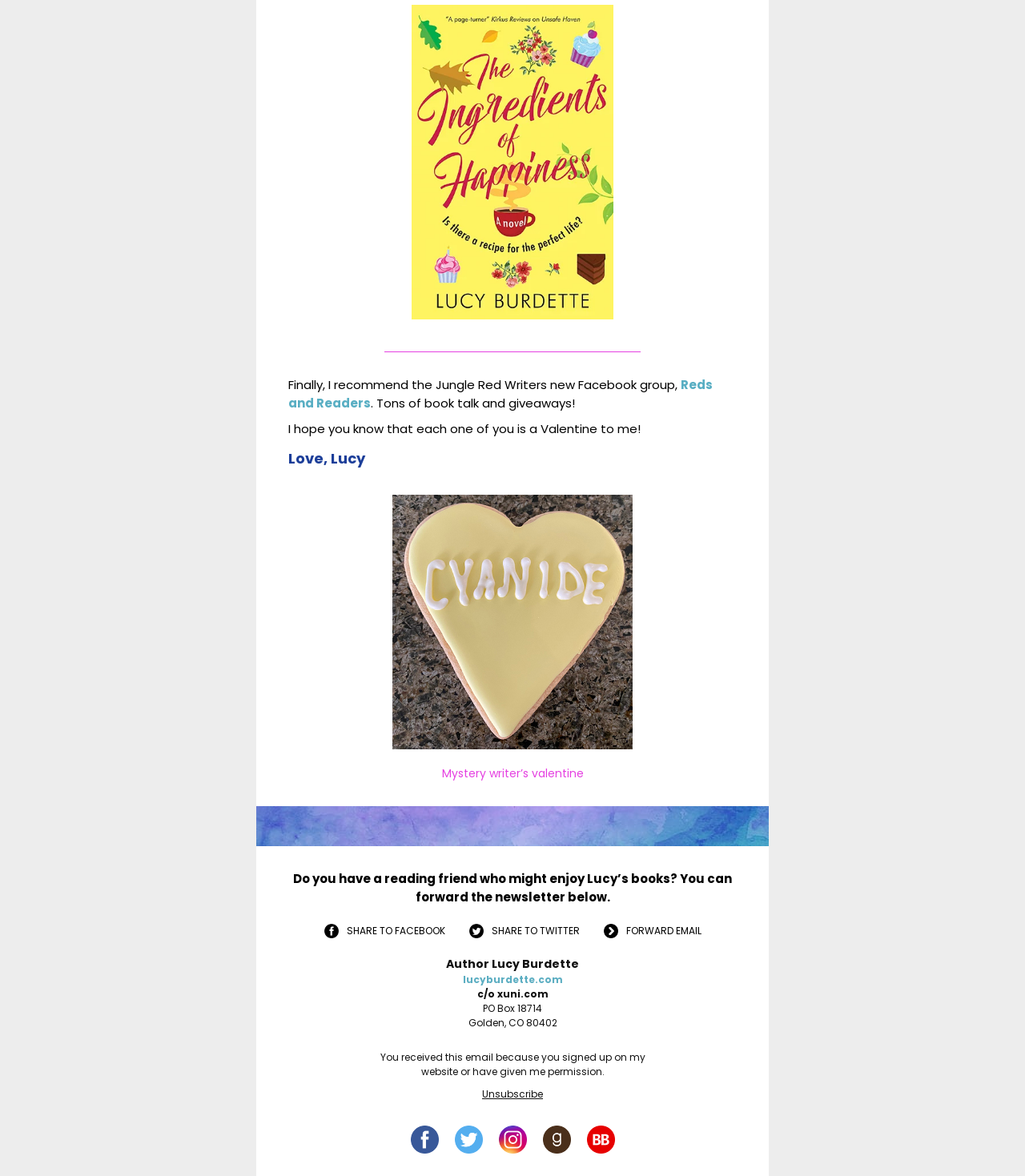Using the format (top-left x, top-left y, bottom-right x, bottom-right y), provide the bounding box coordinates for the described UI element. All values should be floating point numbers between 0 and 1: parent_node: Search for: aria-label="Search"

None